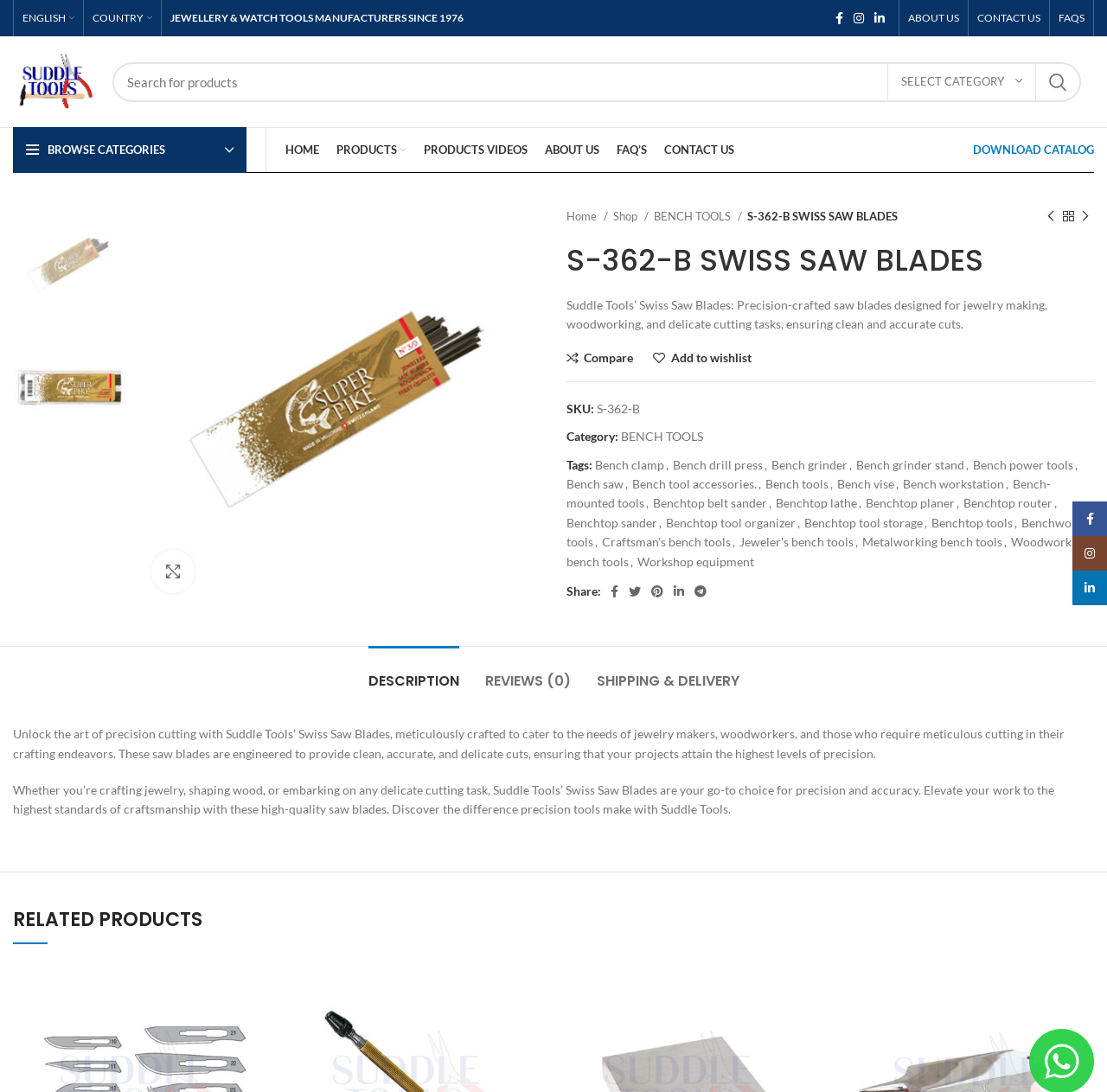How many images are there on the page?
Kindly answer the question with as much detail as you can.

I counted the number of images by looking at the image elements on the page, including the product image, the social media icons, and the other images located at the bottom of the page.